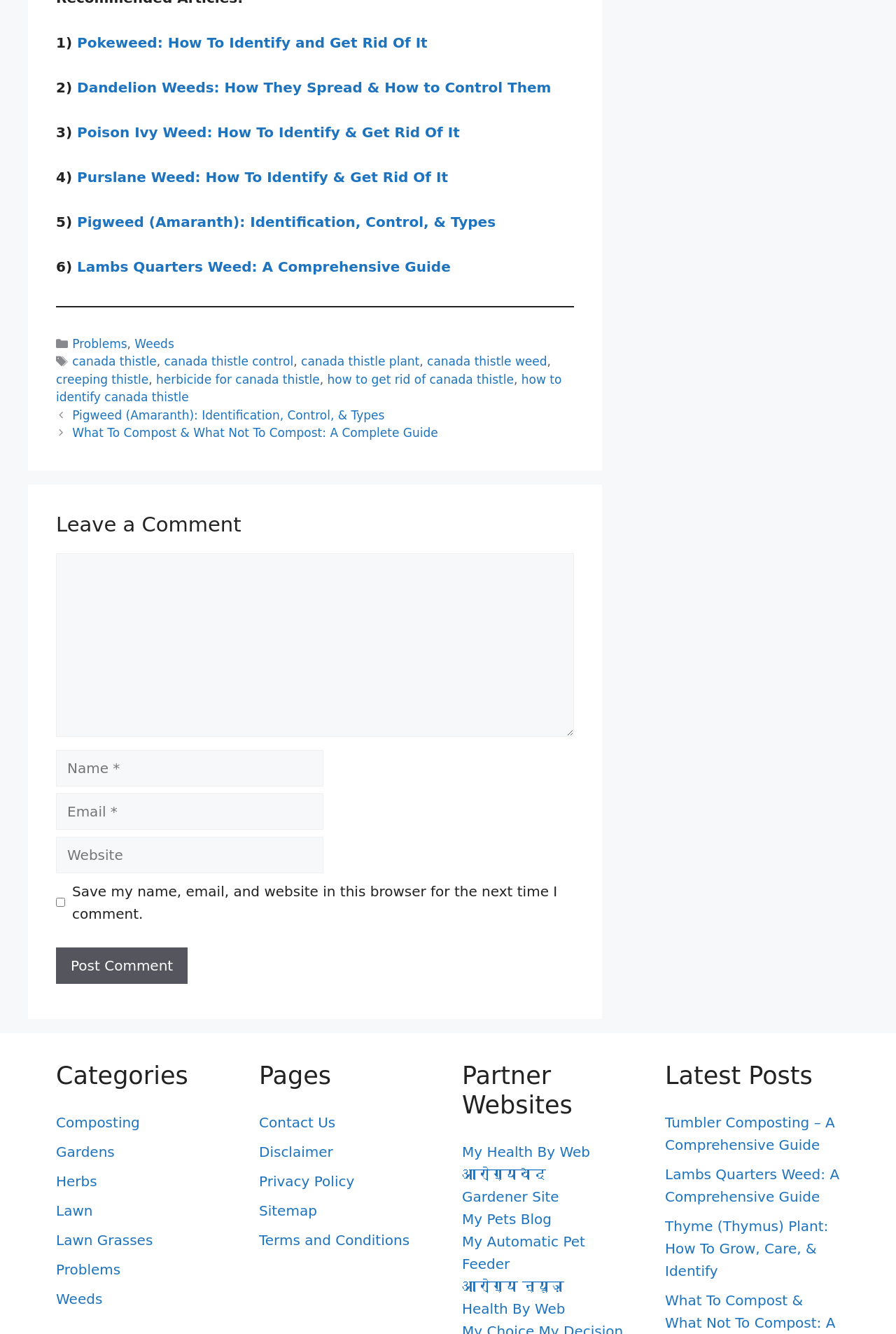Bounding box coordinates are specified in the format (top-left x, top-left y, bottom-right x, bottom-right y). All values are floating point numbers bounded between 0 and 1. Please provide the bounding box coordinate of the region this sentence describes: Contact Us

[0.289, 0.835, 0.374, 0.848]